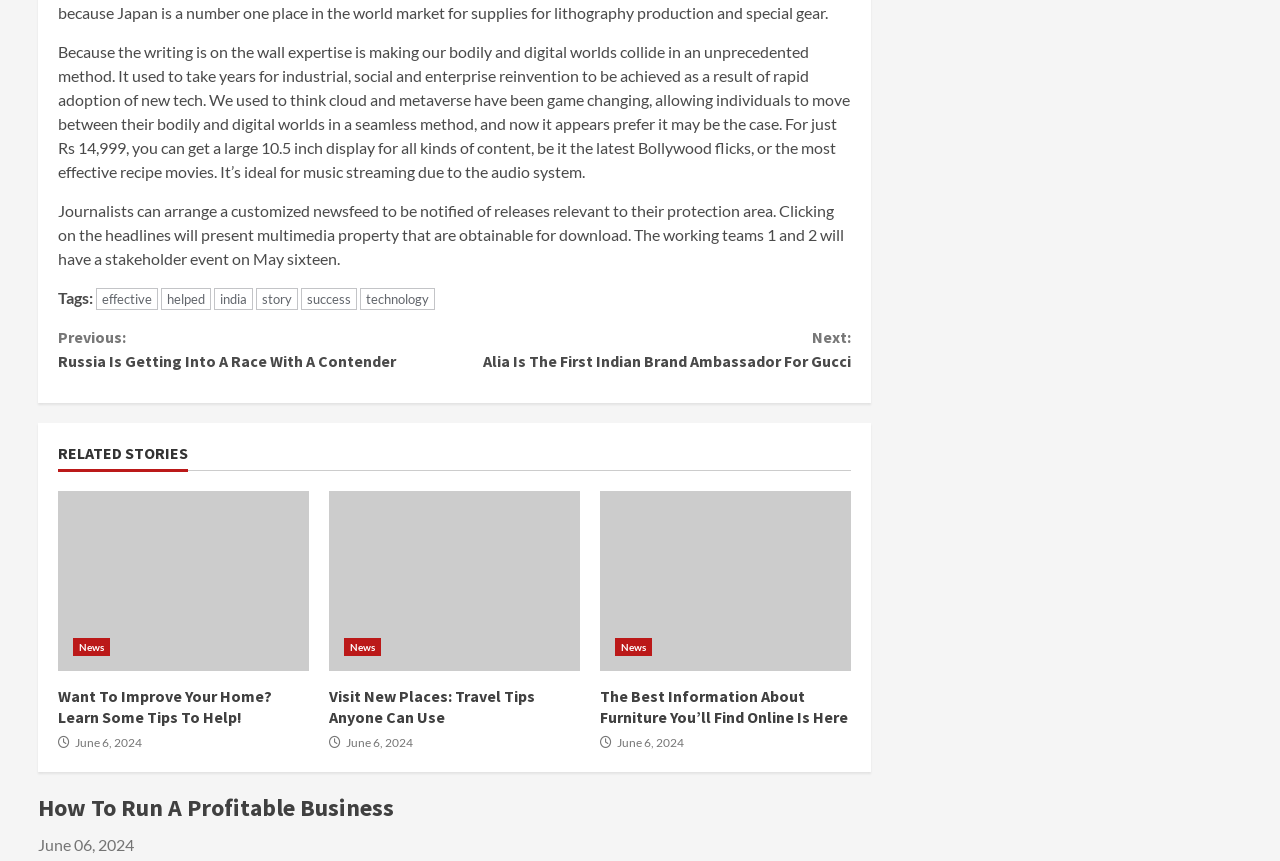Please determine the bounding box coordinates of the element's region to click in order to carry out the following instruction: "Read the 'RELATED STORIES' section". The coordinates should be four float numbers between 0 and 1, i.e., [left, top, right, bottom].

[0.045, 0.515, 0.665, 0.547]